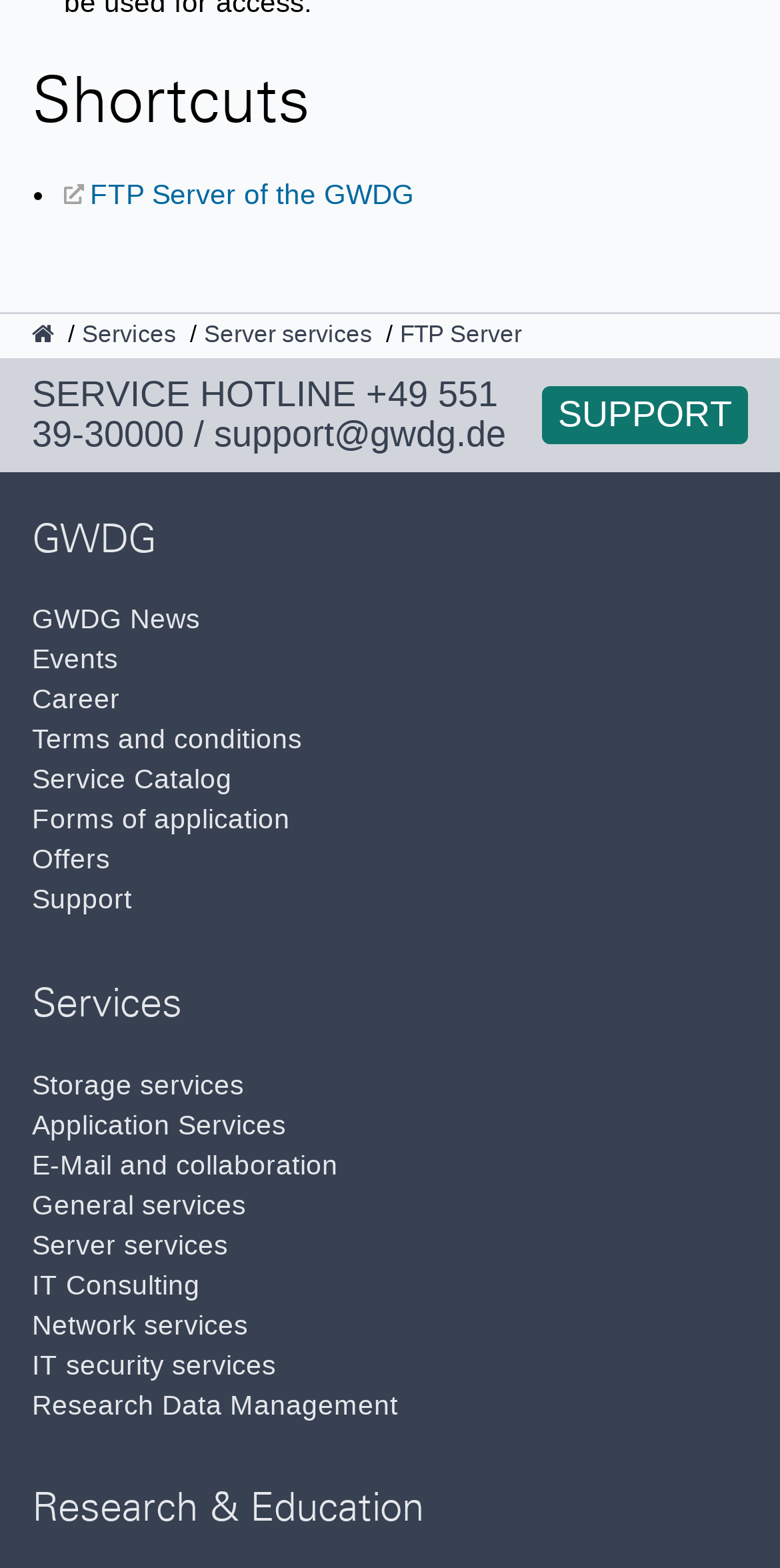Provide your answer to the question using just one word or phrase: How many links are there under 'Services'?

7